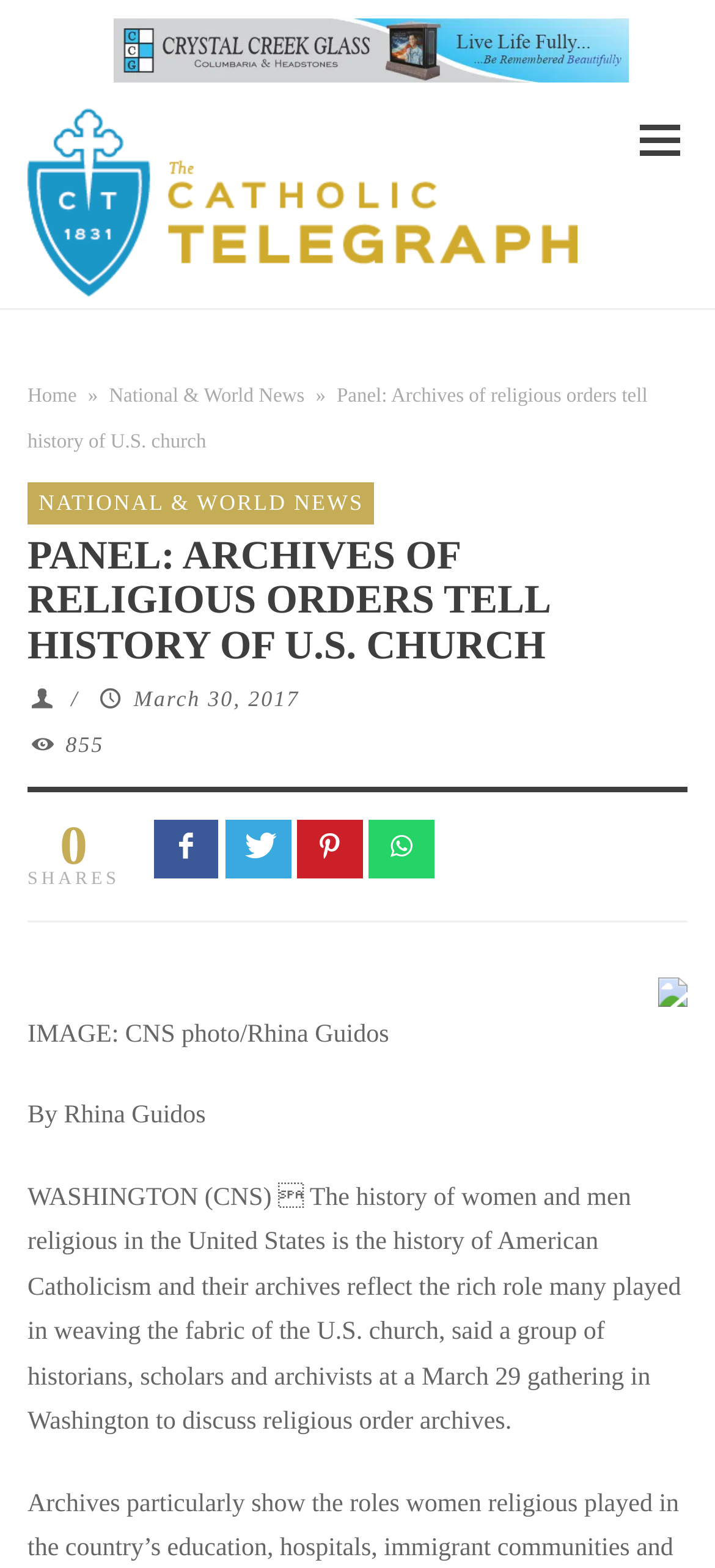Please identify the bounding box coordinates of the element's region that needs to be clicked to fulfill the following instruction: "Click the 'Home' link". The bounding box coordinates should consist of four float numbers between 0 and 1, i.e., [left, top, right, bottom].

[0.038, 0.246, 0.107, 0.26]